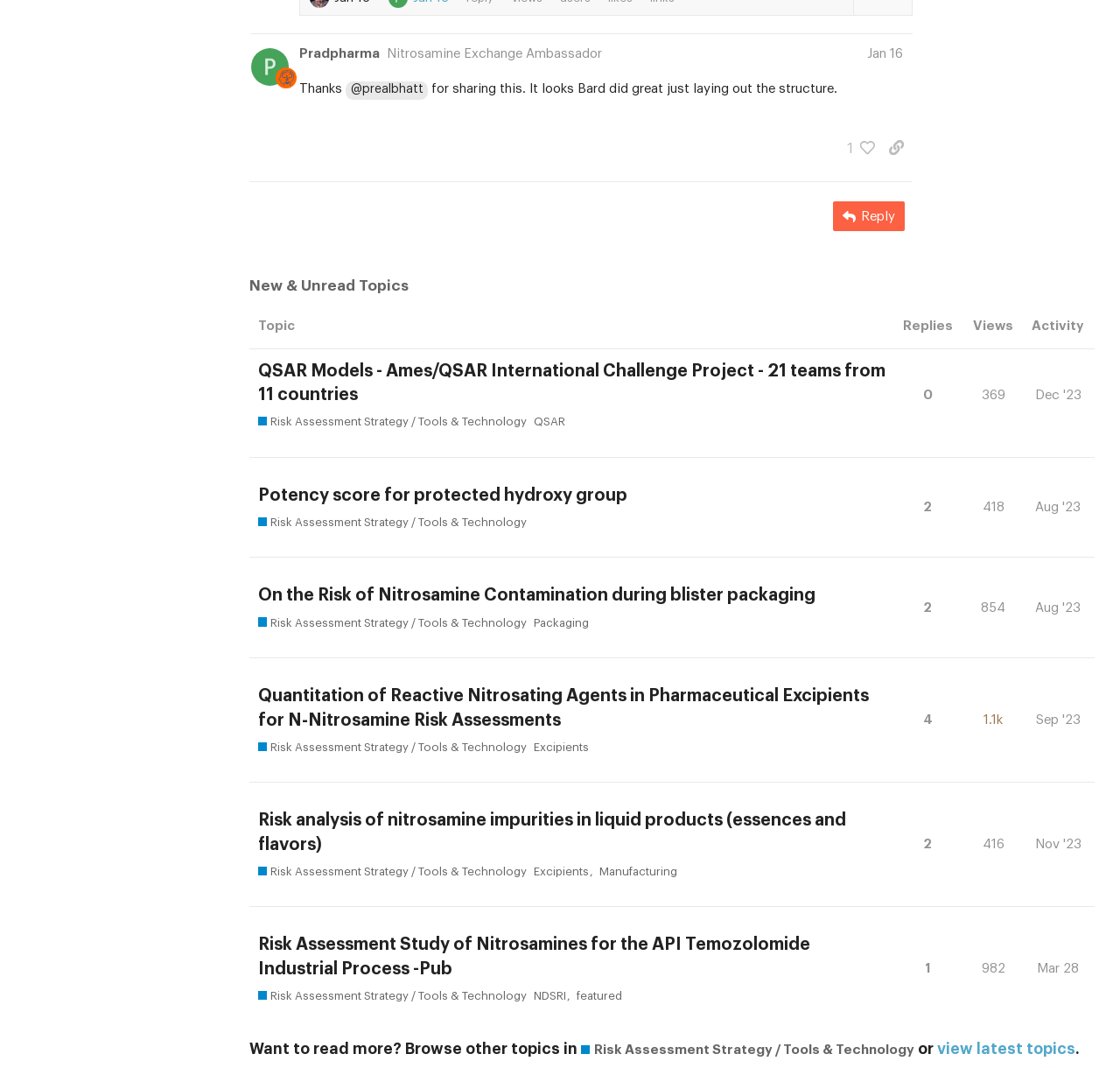Identify the bounding box coordinates of the clickable region required to complete the instruction: "View the topic Risk analysis of nitrosamine impurities in liquid products (essences and flavors)". The coordinates should be given as four float numbers within the range of 0 and 1, i.e., [left, top, right, bottom].

[0.223, 0.732, 0.799, 0.849]